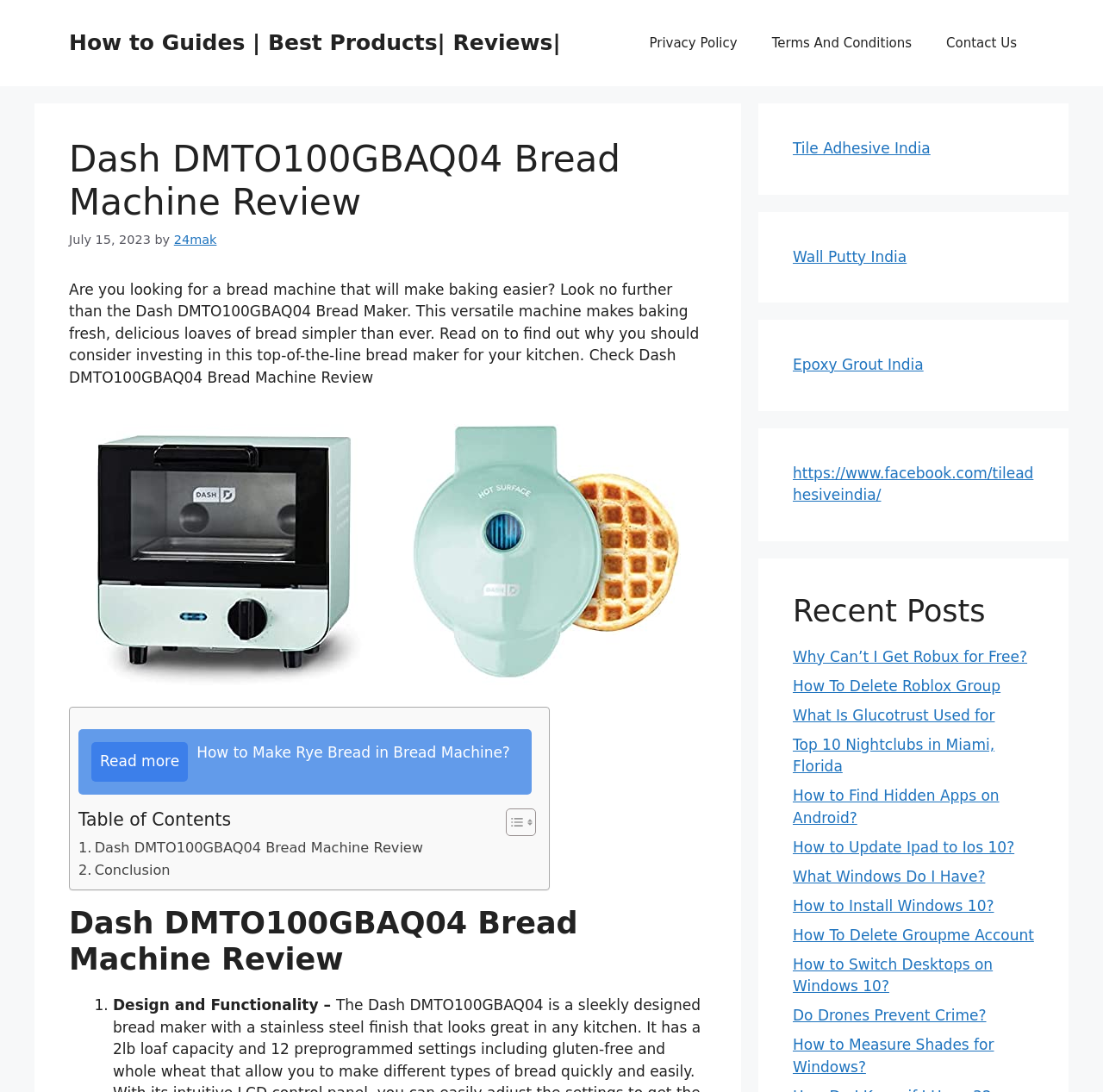How many links are there in the navigation section?
Please respond to the question with as much detail as possible.

The navigation section is identified by the element 'Primary' and contains three links: 'Privacy Policy', 'Terms And Conditions', and 'Contact Us'.